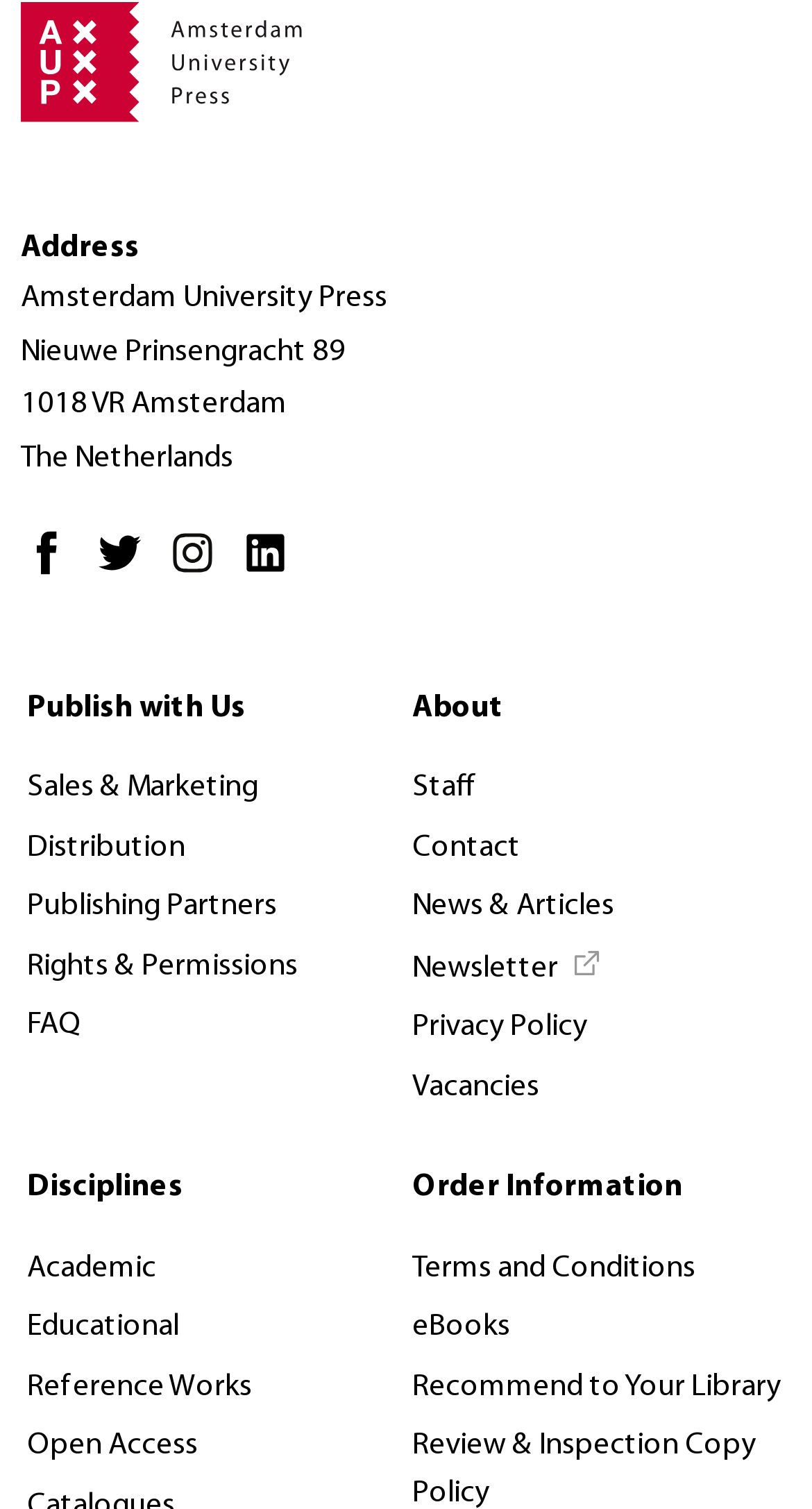Find the bounding box coordinates of the area that needs to be clicked in order to achieve the following instruction: "Publish with Us". The coordinates should be specified as four float numbers between 0 and 1, i.e., [left, top, right, bottom].

[0.026, 0.451, 0.31, 0.49]